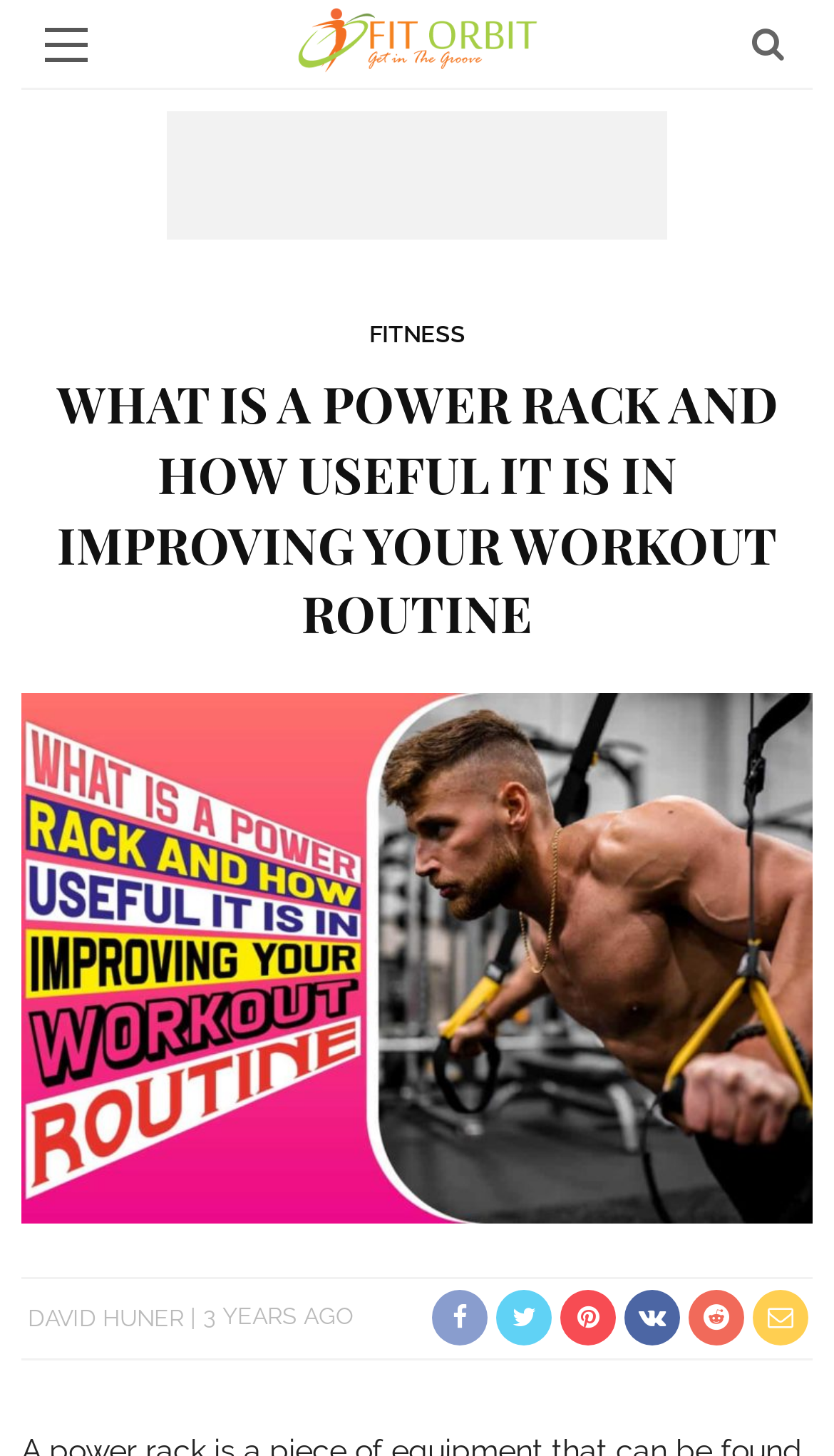What is the headline of the webpage?

WHAT IS A POWER RACK AND HOW USEFUL IT IS IN IMPROVING YOUR WORKOUT ROUTINE